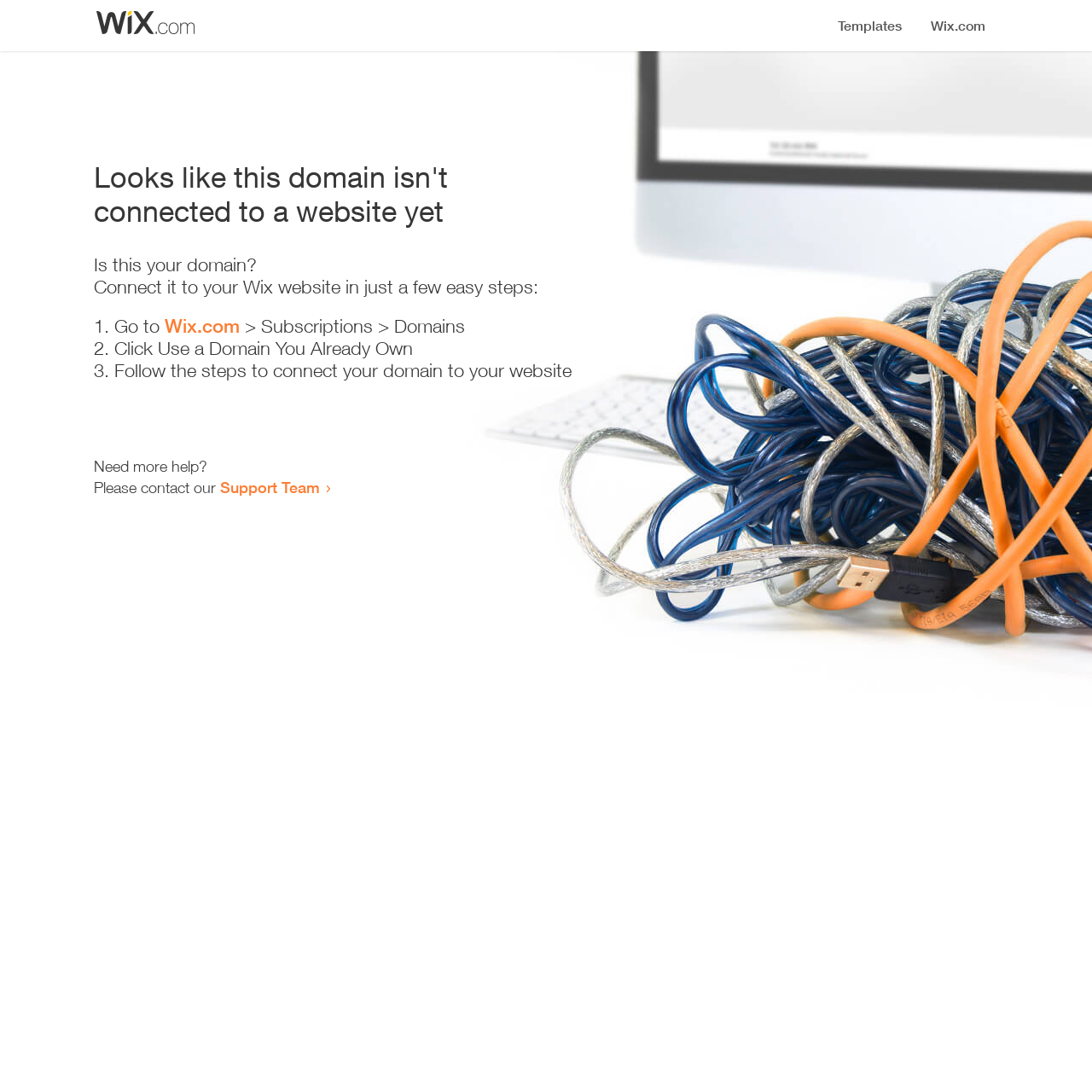Please find and provide the title of the webpage.

Looks like this domain isn't
connected to a website yet